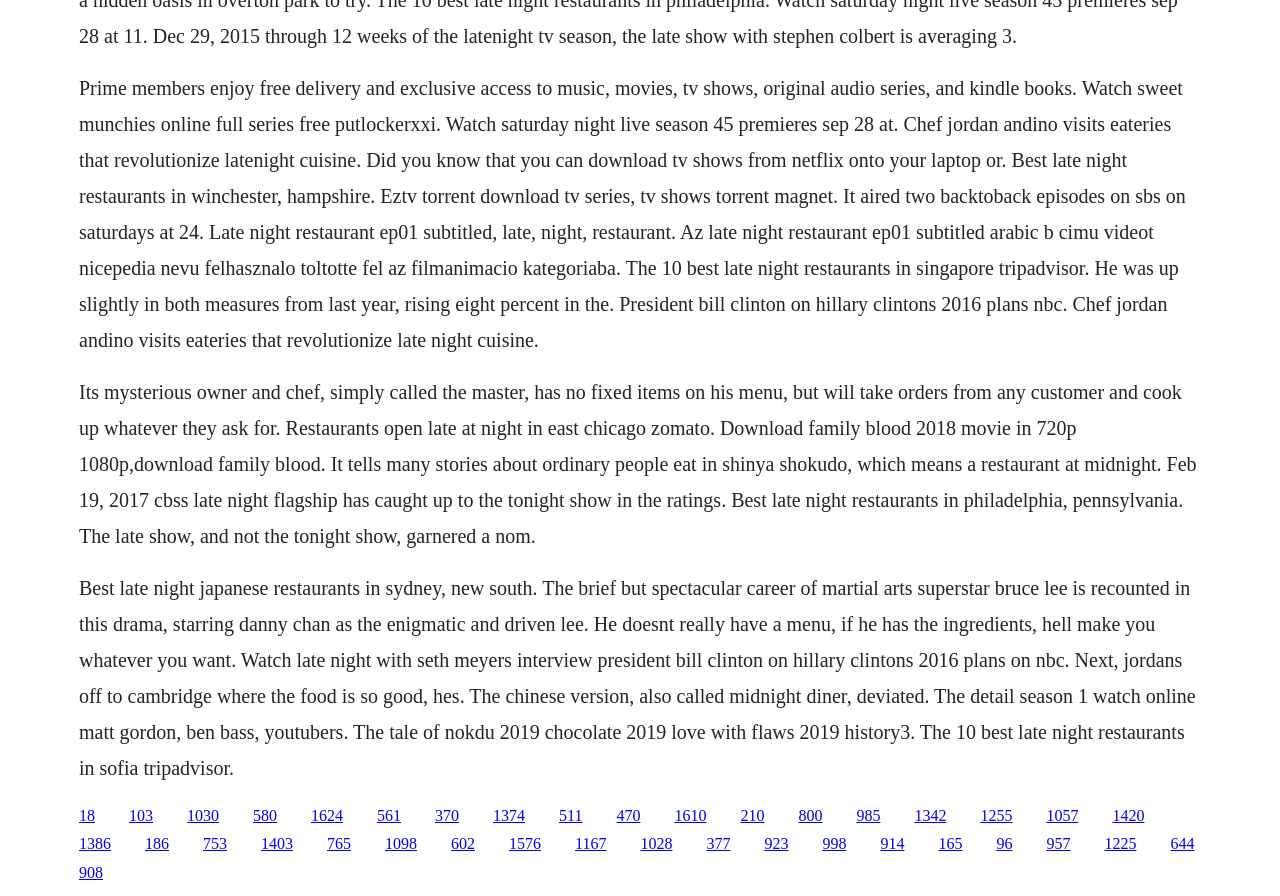Please examine the image and provide a detailed answer to the question: What is the main topic of the webpage?

Based on the text content of the webpage, it appears that the main topic is about late night restaurants, as there are multiple mentions of 'late night restaurants' and related keywords such as 'midnight diner' and 'late night cuisine'.